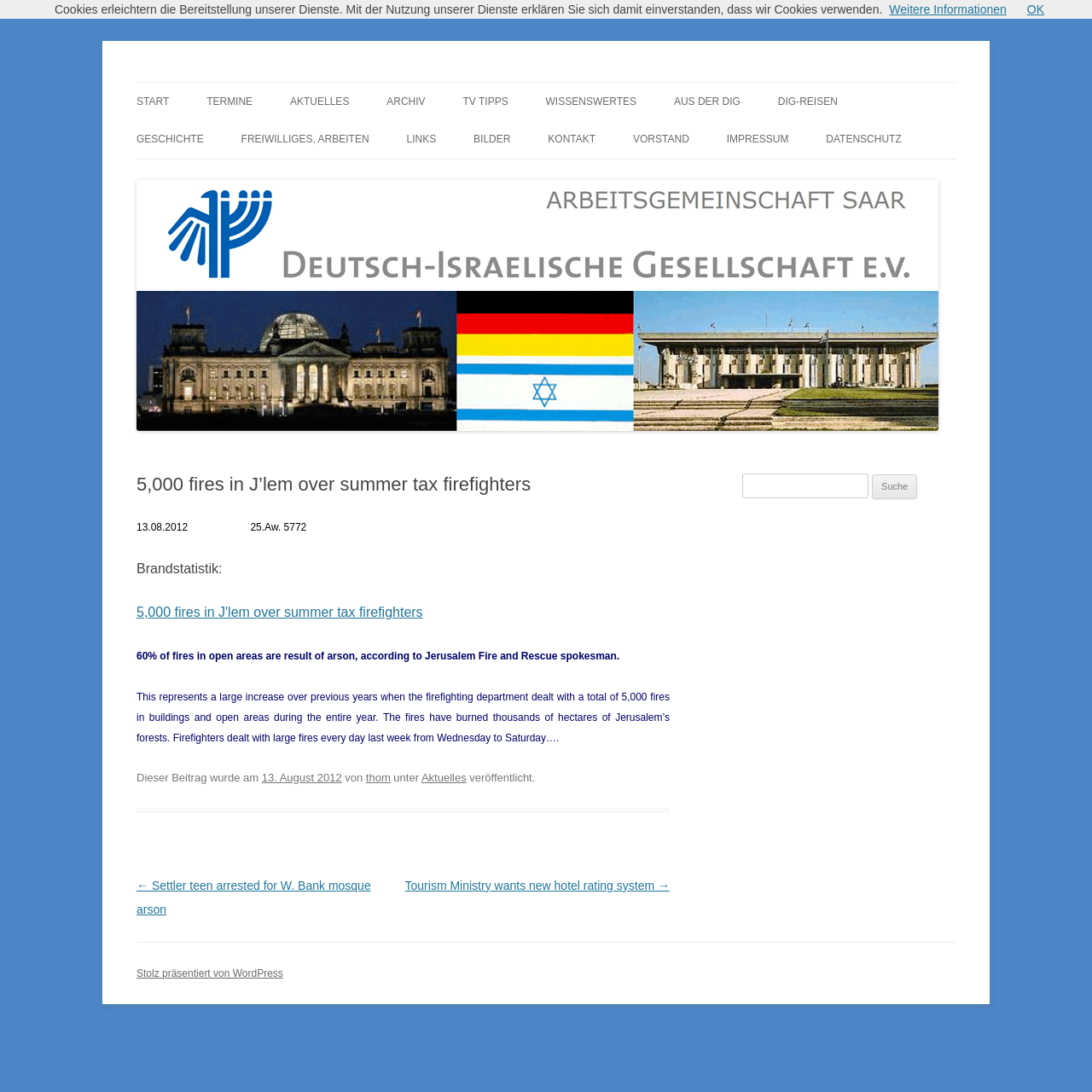Identify the bounding box coordinates of the area you need to click to perform the following instruction: "Click on the 'DIG Saar' link".

[0.125, 0.056, 0.211, 0.094]